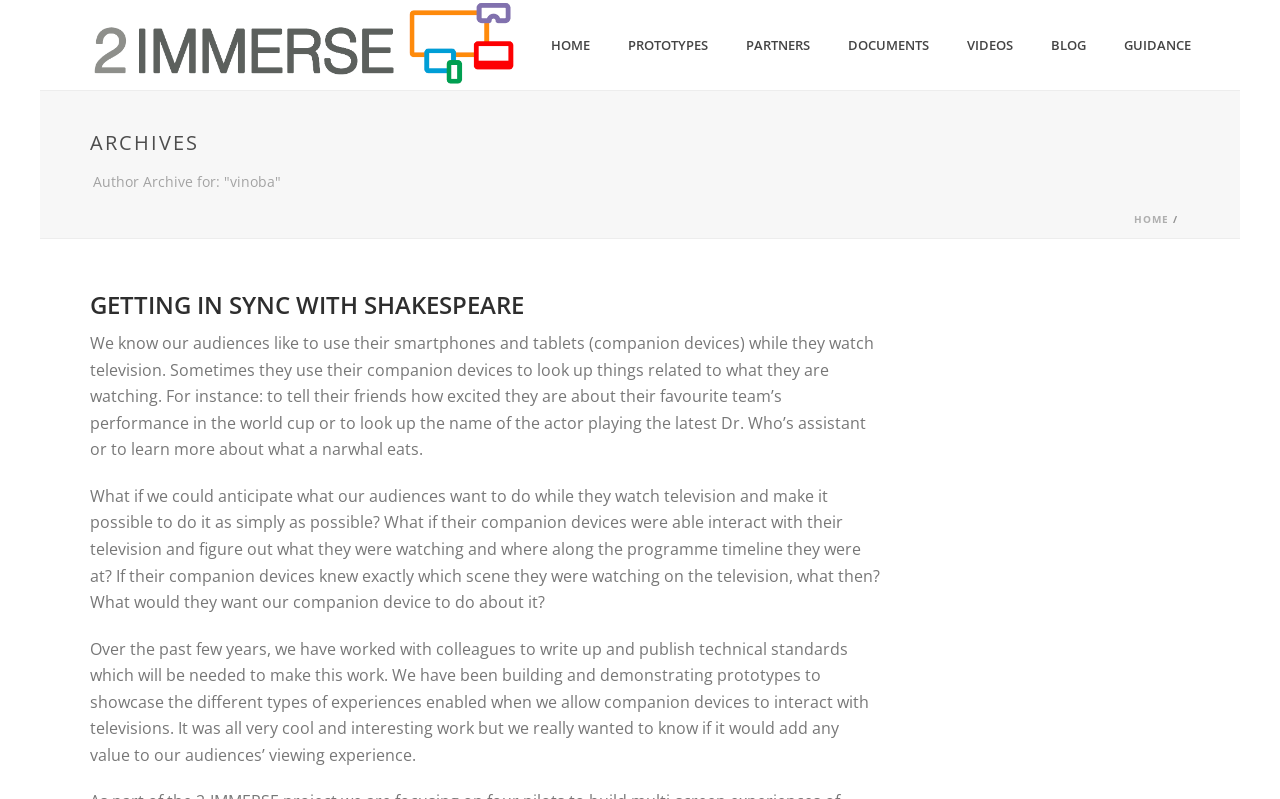Using the format (top-left x, top-left y, bottom-right x, bottom-right y), provide the bounding box coordinates for the described UI element. All values should be floating point numbers between 0 and 1: Videos

[0.742, 0.024, 0.805, 0.088]